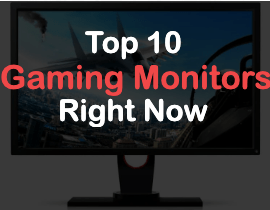What is the purpose of the curated list?
Based on the image, answer the question in a detailed manner.

The image suggests that the purpose of the curated list is to help gamers choose the best gaming monitors available on the market today, ensuring they enjoy immersive gameplay with superior visual performance.